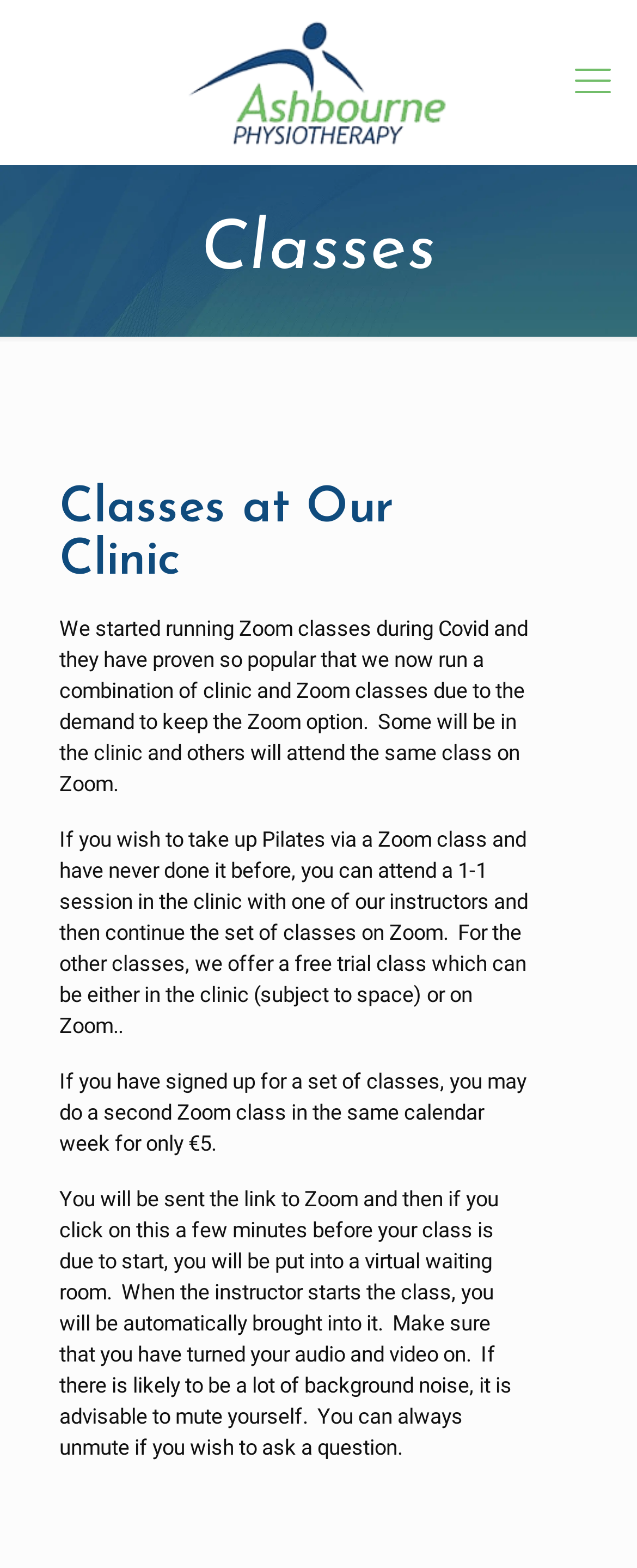Find the bounding box coordinates for the HTML element described as: "title="Ashbourne Physiotherapy Clinic"". The coordinates should consist of four float values between 0 and 1, i.e., [left, top, right, bottom].

[0.128, 0.01, 0.872, 0.094]